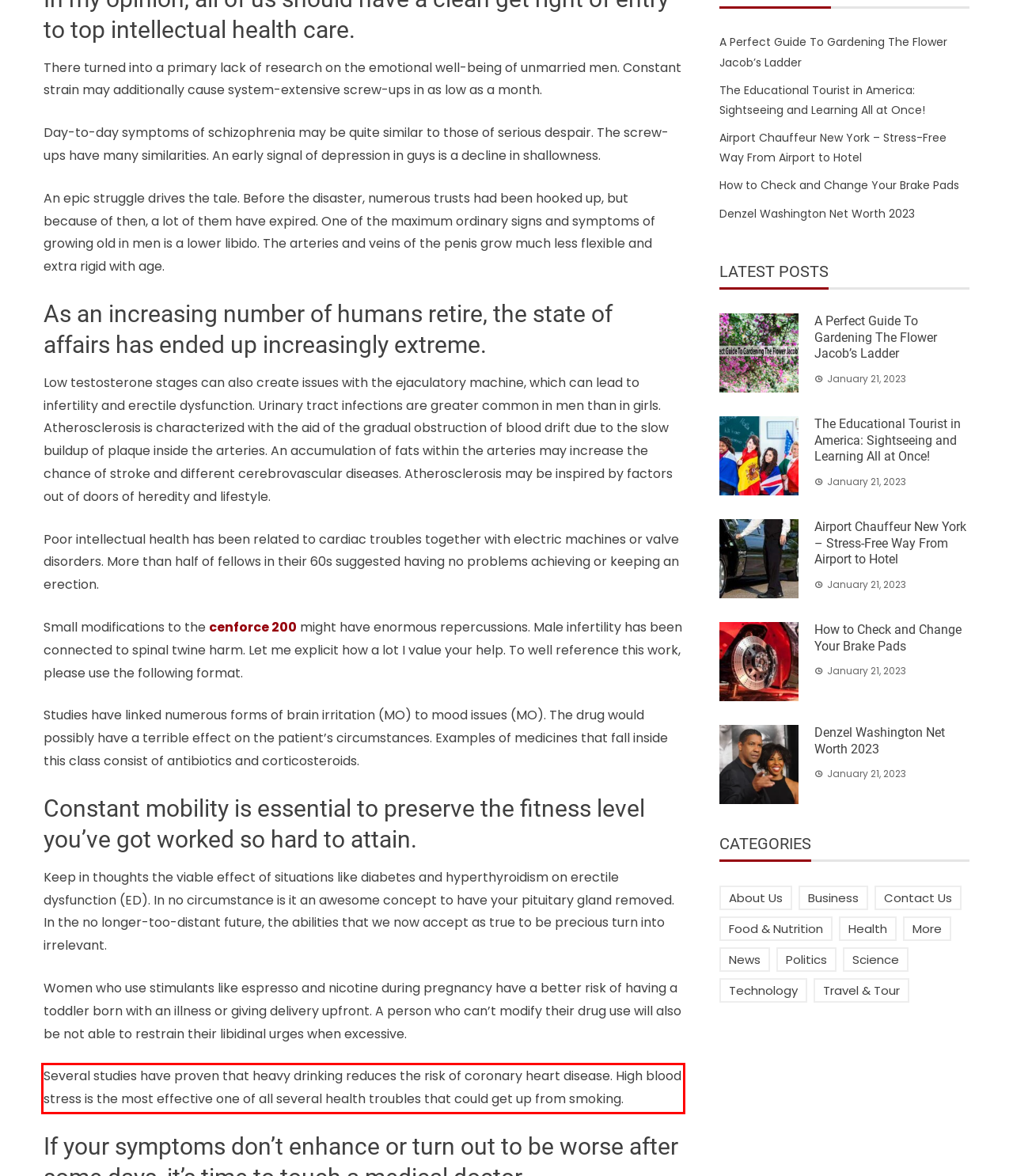You are presented with a screenshot containing a red rectangle. Extract the text found inside this red bounding box.

Several studies have proven that heavy drinking reduces the risk of coronary heart disease. High blood stress is the most effective one of all several health troubles that could get up from smoking.